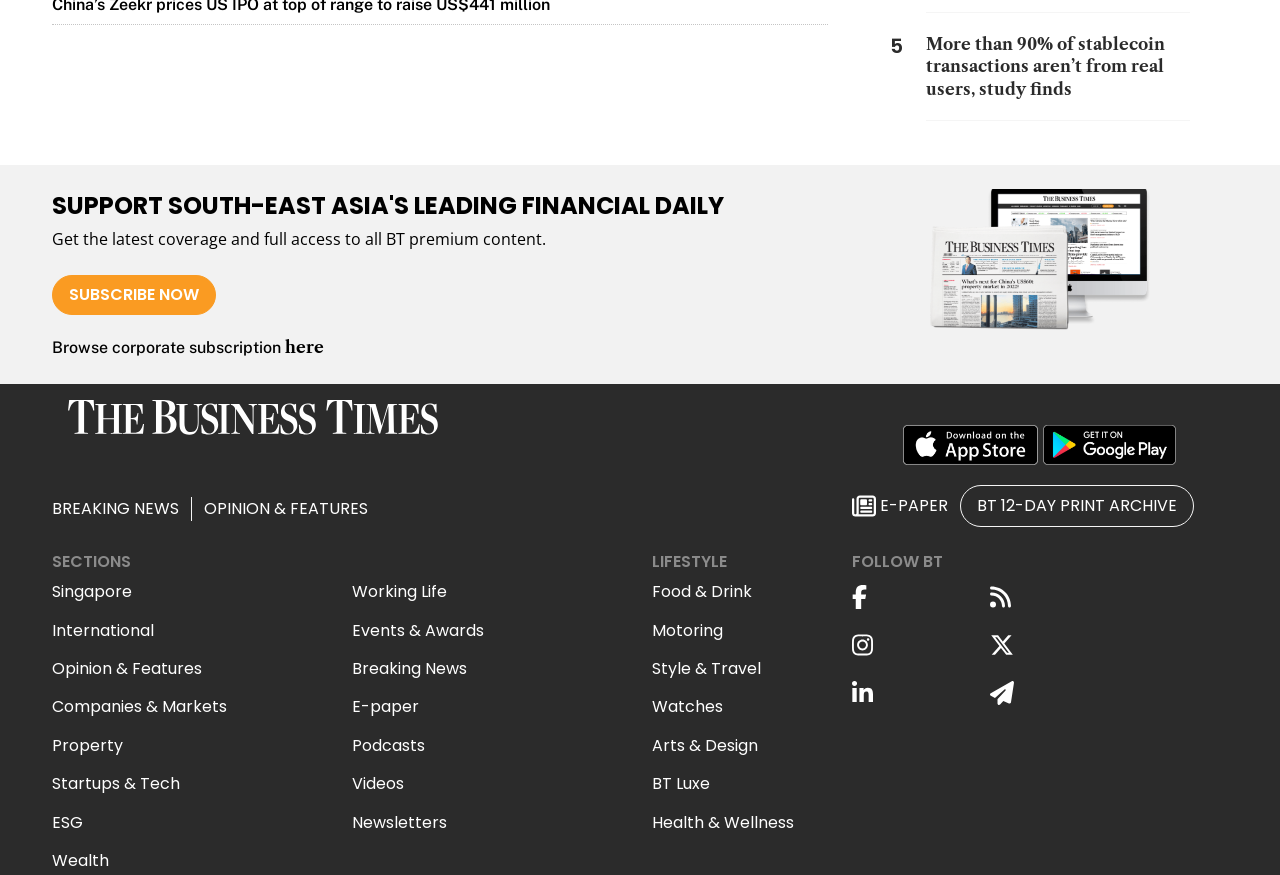Please indicate the bounding box coordinates for the clickable area to complete the following task: "Browse E-paper". The coordinates should be specified as four float numbers between 0 and 1, i.e., [left, top, right, bottom].

[0.666, 0.564, 0.741, 0.592]